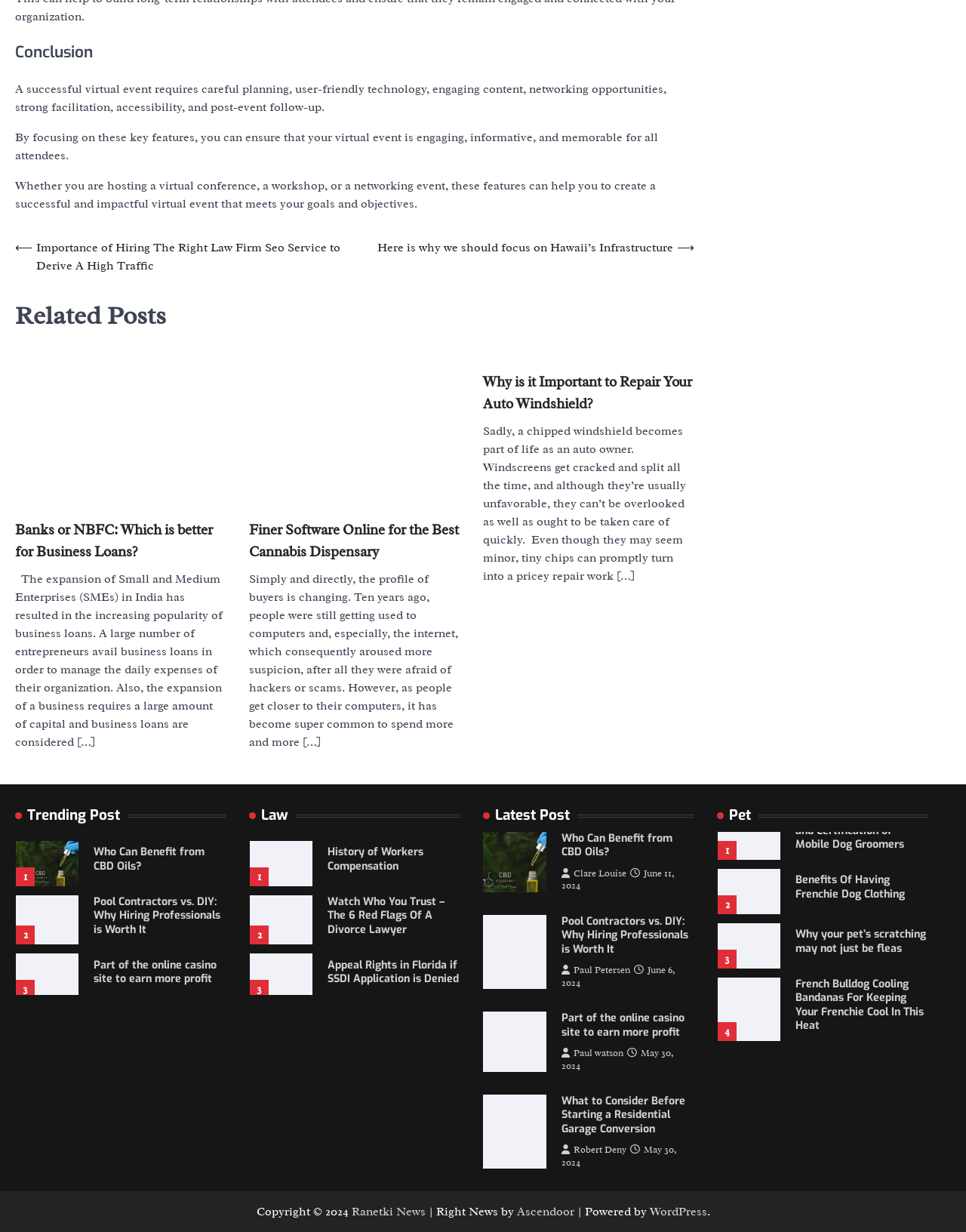Respond with a single word or phrase for the following question: 
How many trending posts are listed on the webpage?

4